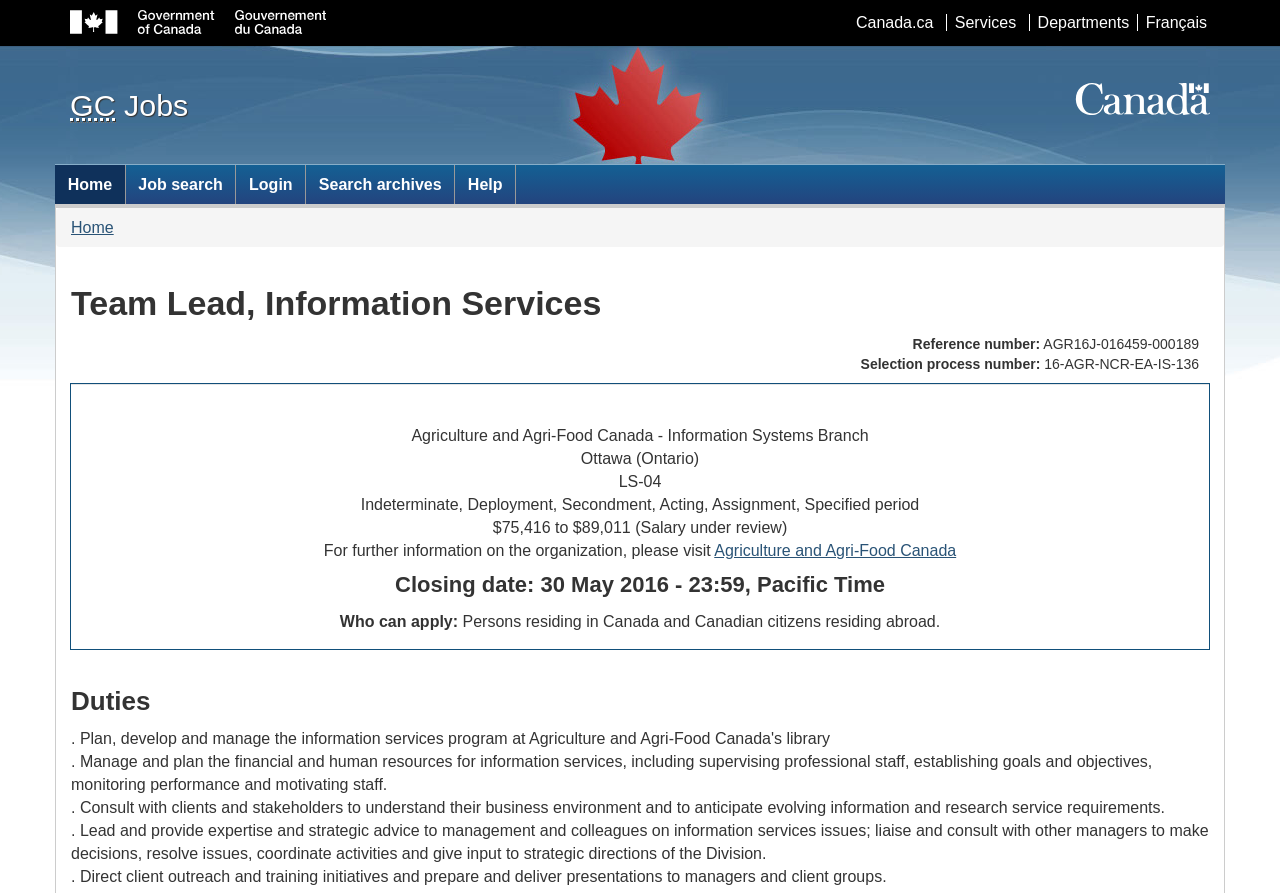What is the job title?
Please answer the question with as much detail and depth as you can.

I determined the job title by looking at the heading element with the text 'Team Lead, Information Services' which is located at the top of the webpage, indicating that it is the main title of the job posting.